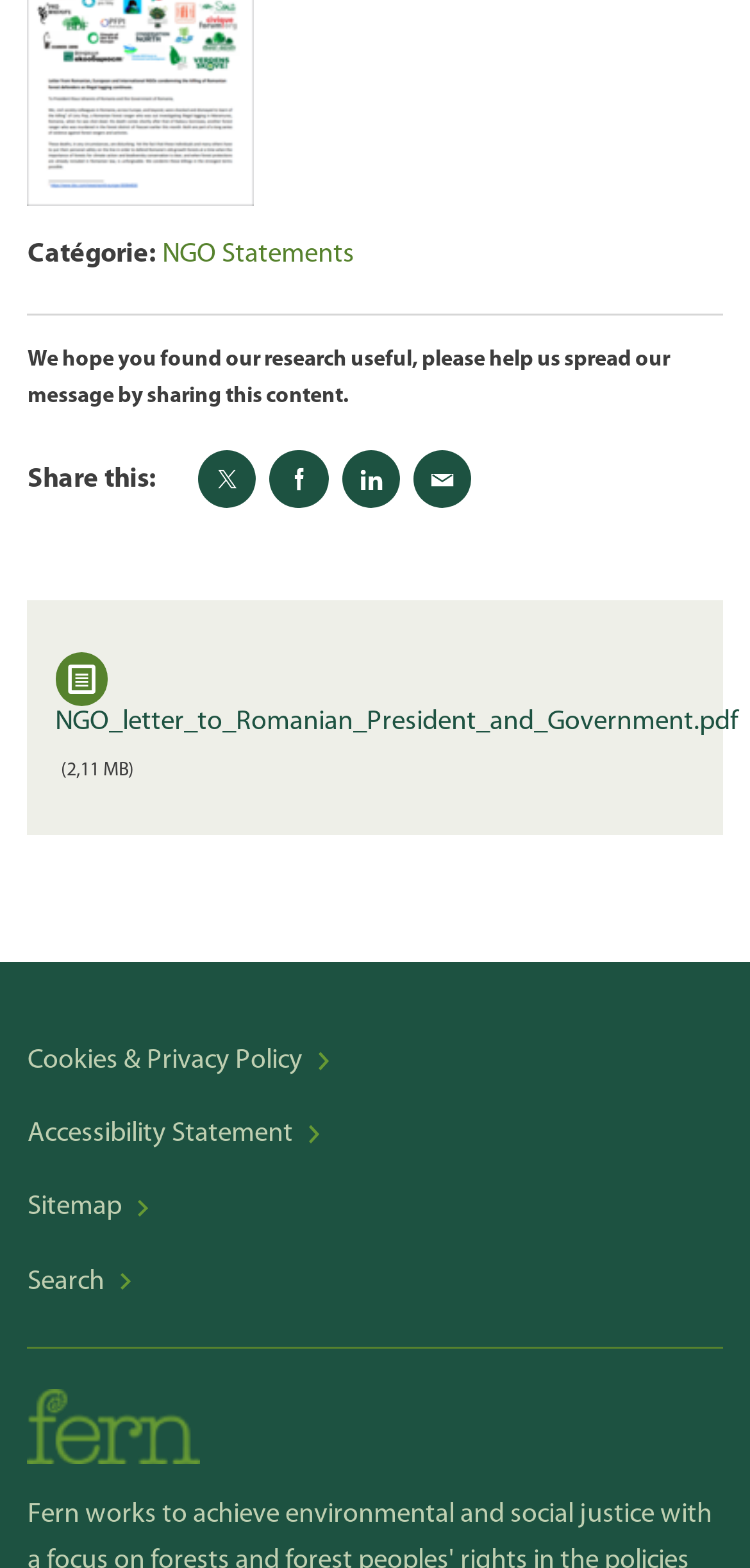Using the details in the image, give a detailed response to the question below:
What is the size of the PDF file?

Next to the link 'NGO_letter_to_Romanian_President_and_Government.pdf', it is mentioned that the file size is '(2,11 MB)'.